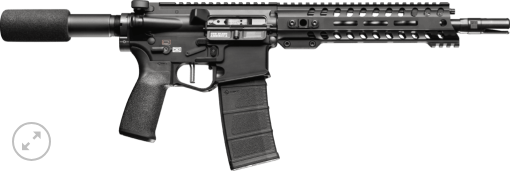Provide a short, one-word or phrase answer to the question below:
What is the purpose of the suppressor on the barrel?

quiet operations